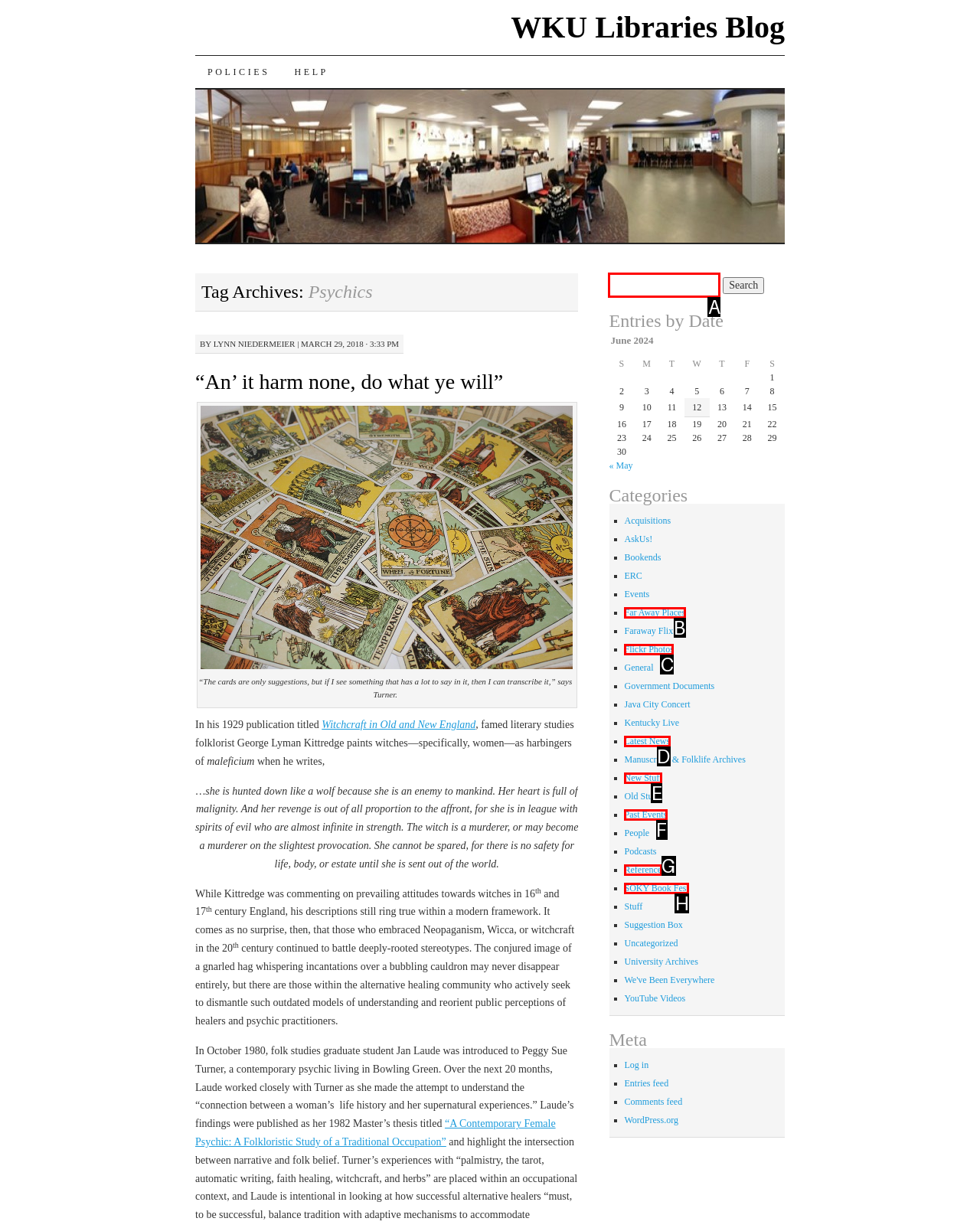Based on the choices marked in the screenshot, which letter represents the correct UI element to perform the task: View your cart?

None